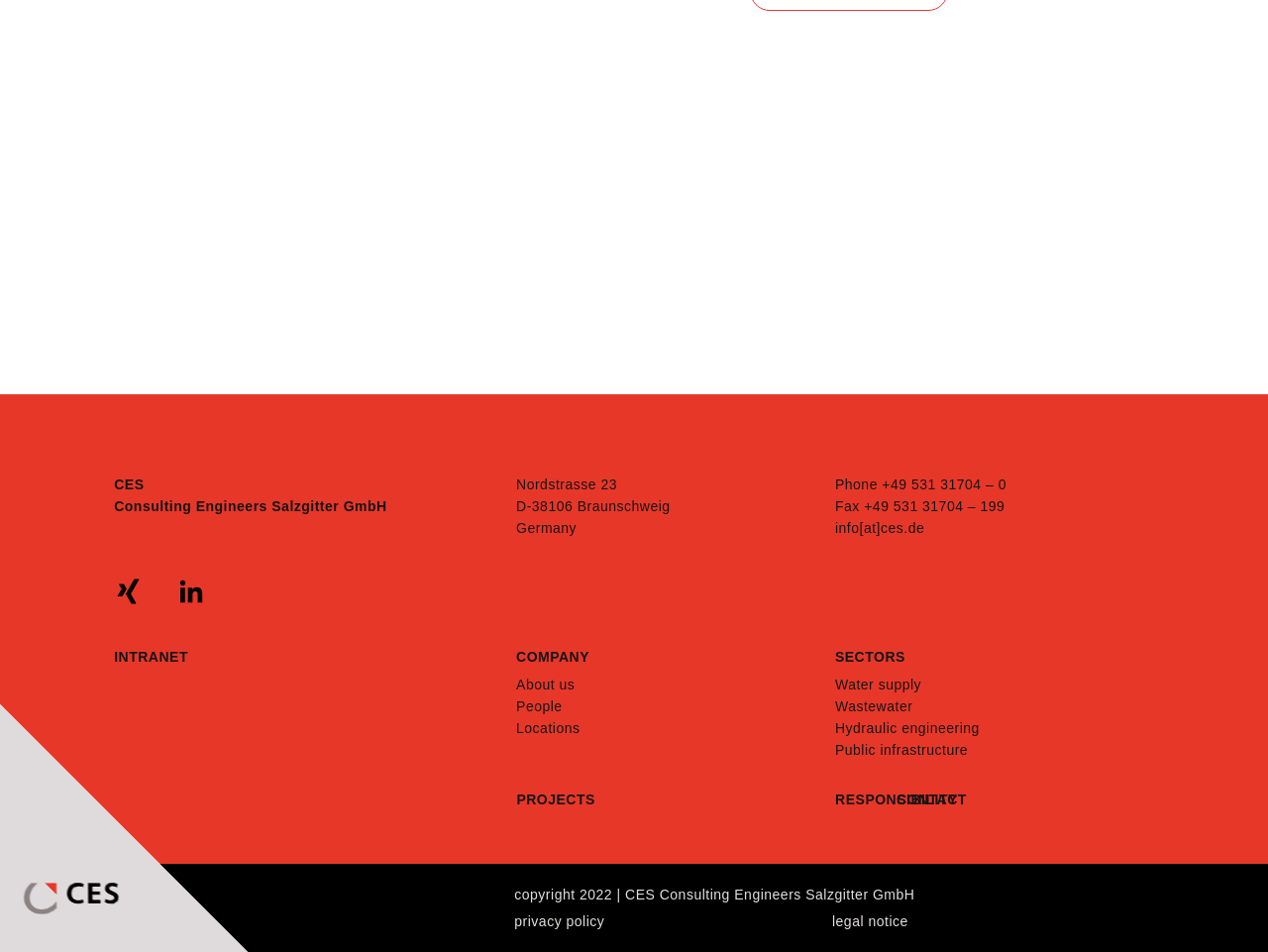Provide the bounding box coordinates of the HTML element this sentence describes: "Contact". The bounding box coordinates consist of four float numbers between 0 and 1, i.e., [left, top, right, bottom].

[0.707, 0.829, 0.755, 0.852]